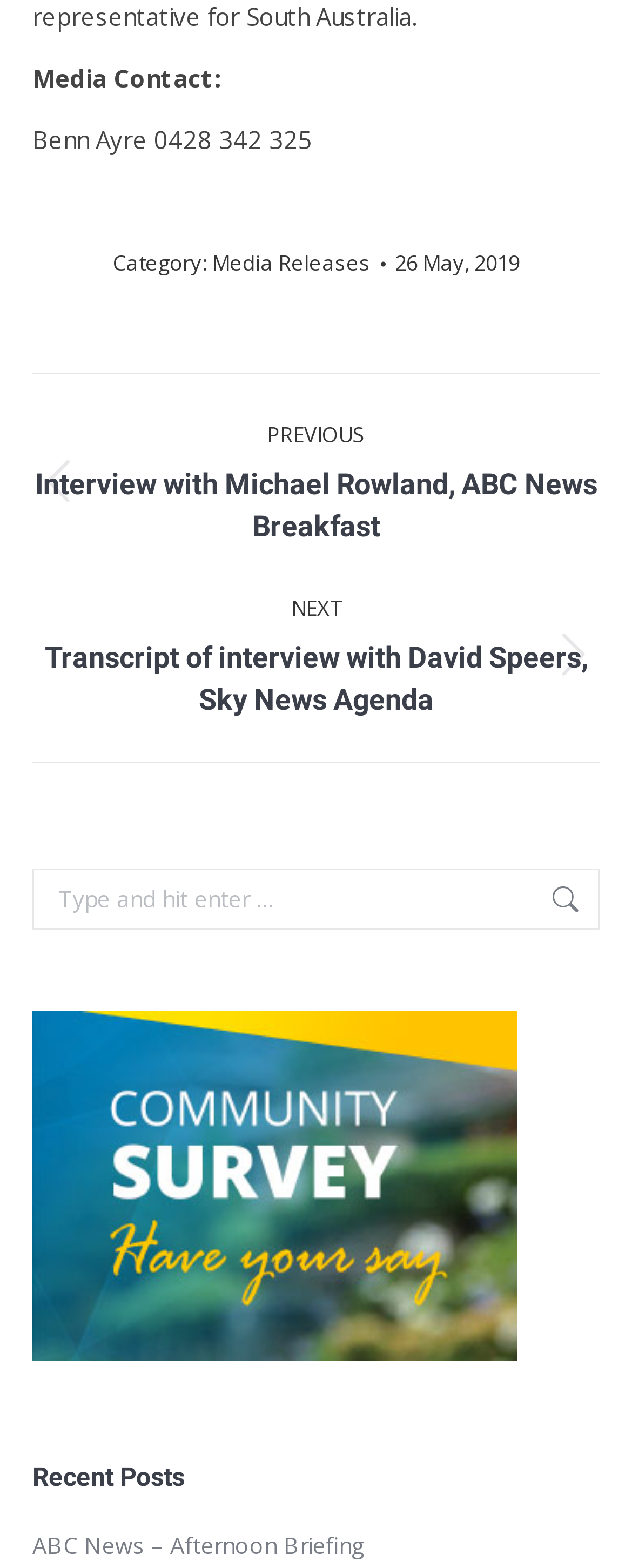Find the bounding box coordinates of the element to click in order to complete this instruction: "Contact media". The bounding box coordinates must be four float numbers between 0 and 1, denoted as [left, top, right, bottom].

[0.051, 0.079, 0.495, 0.099]